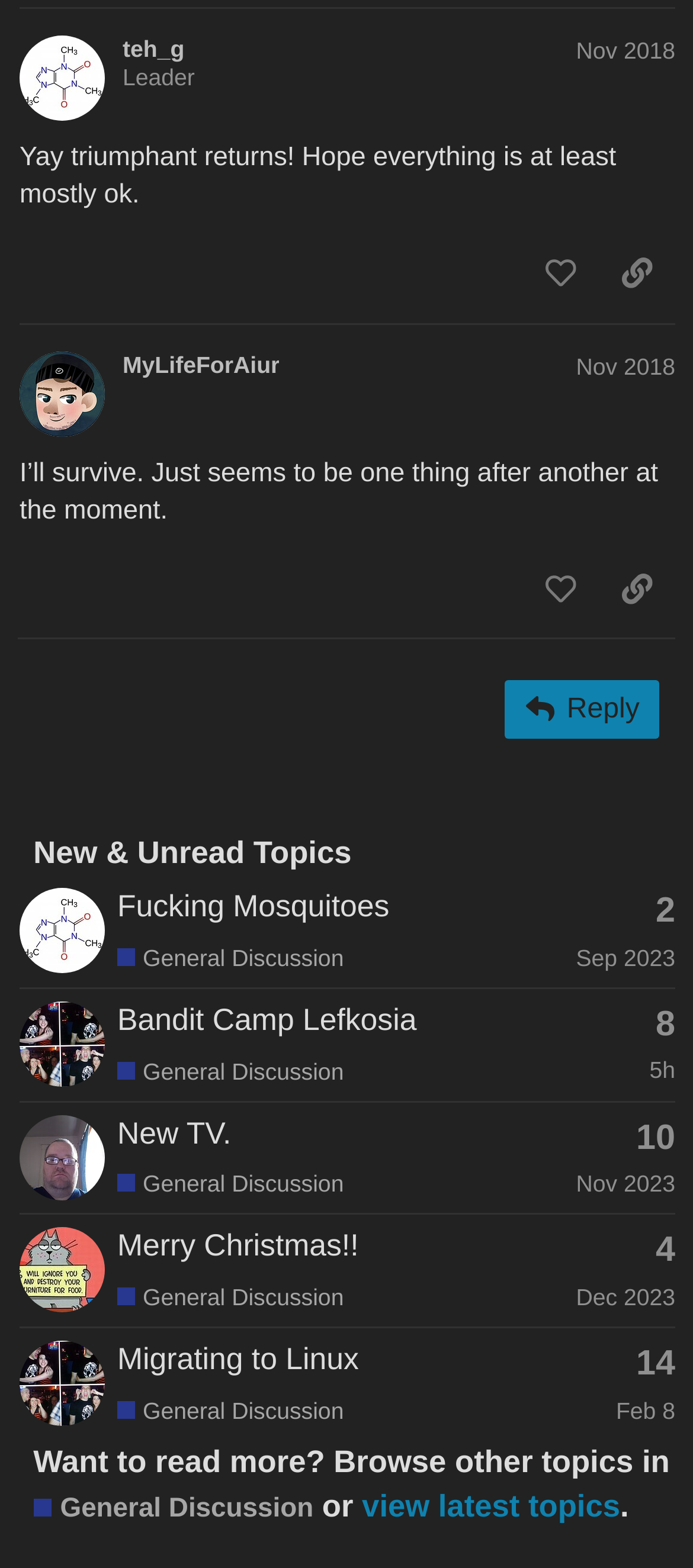Determine the bounding box coordinates of the clickable element to achieve the following action: 'Browse other topics in General Discussion'. Provide the coordinates as four float values between 0 and 1, formatted as [left, top, right, bottom].

[0.048, 0.95, 0.452, 0.974]